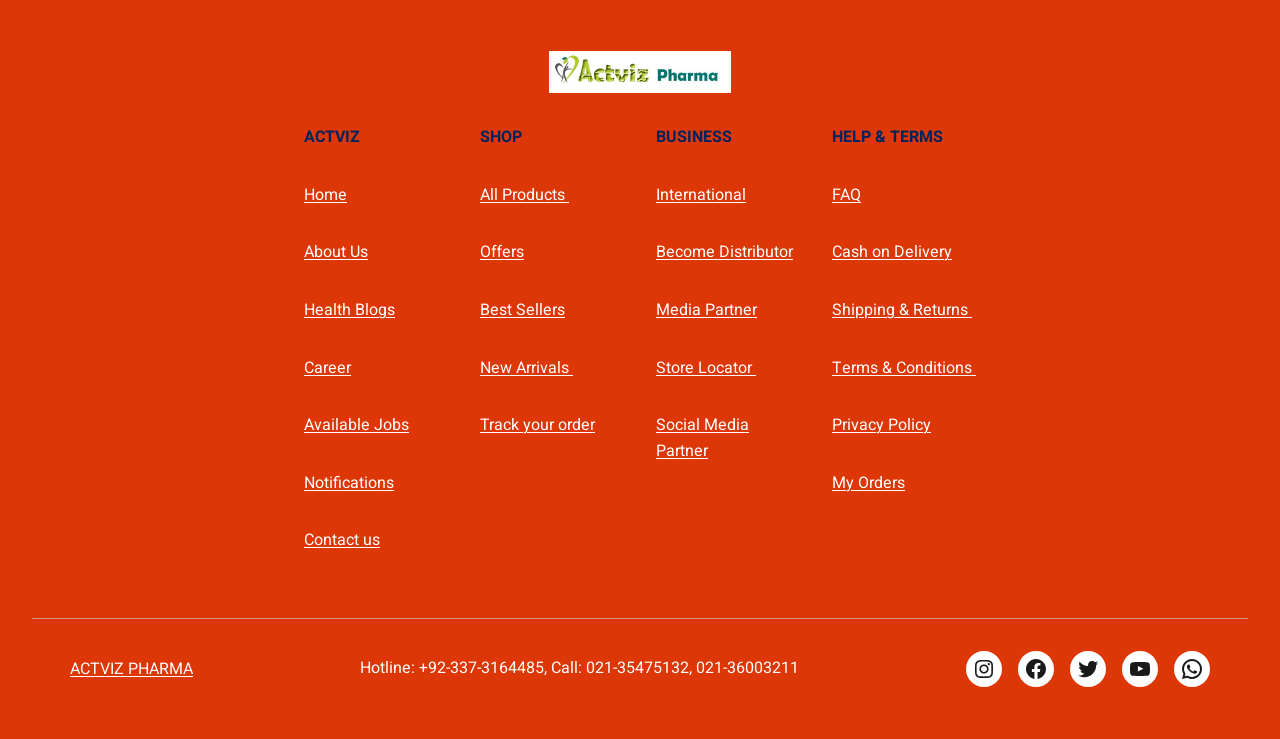What is the name of the company?
Using the image as a reference, answer with just one word or a short phrase.

Actviz Pharma